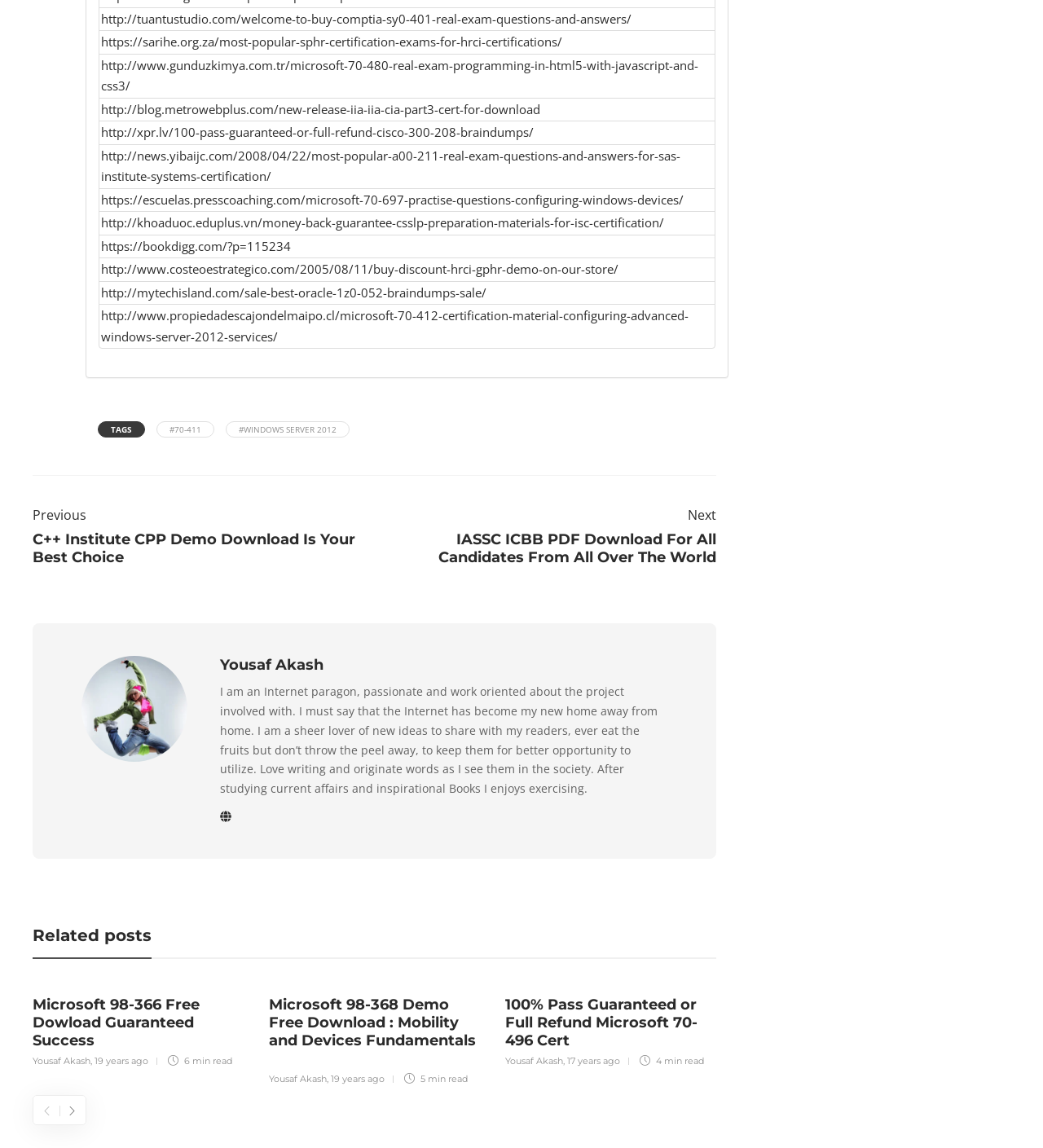What is the author's profession?
Using the details shown in the screenshot, provide a comprehensive answer to the question.

The author's profession can be determined by reading the text under the 'Yousaf Akash' heading, which describes the author as an 'Internet paragon, passionate and work oriented about the project involved with'.